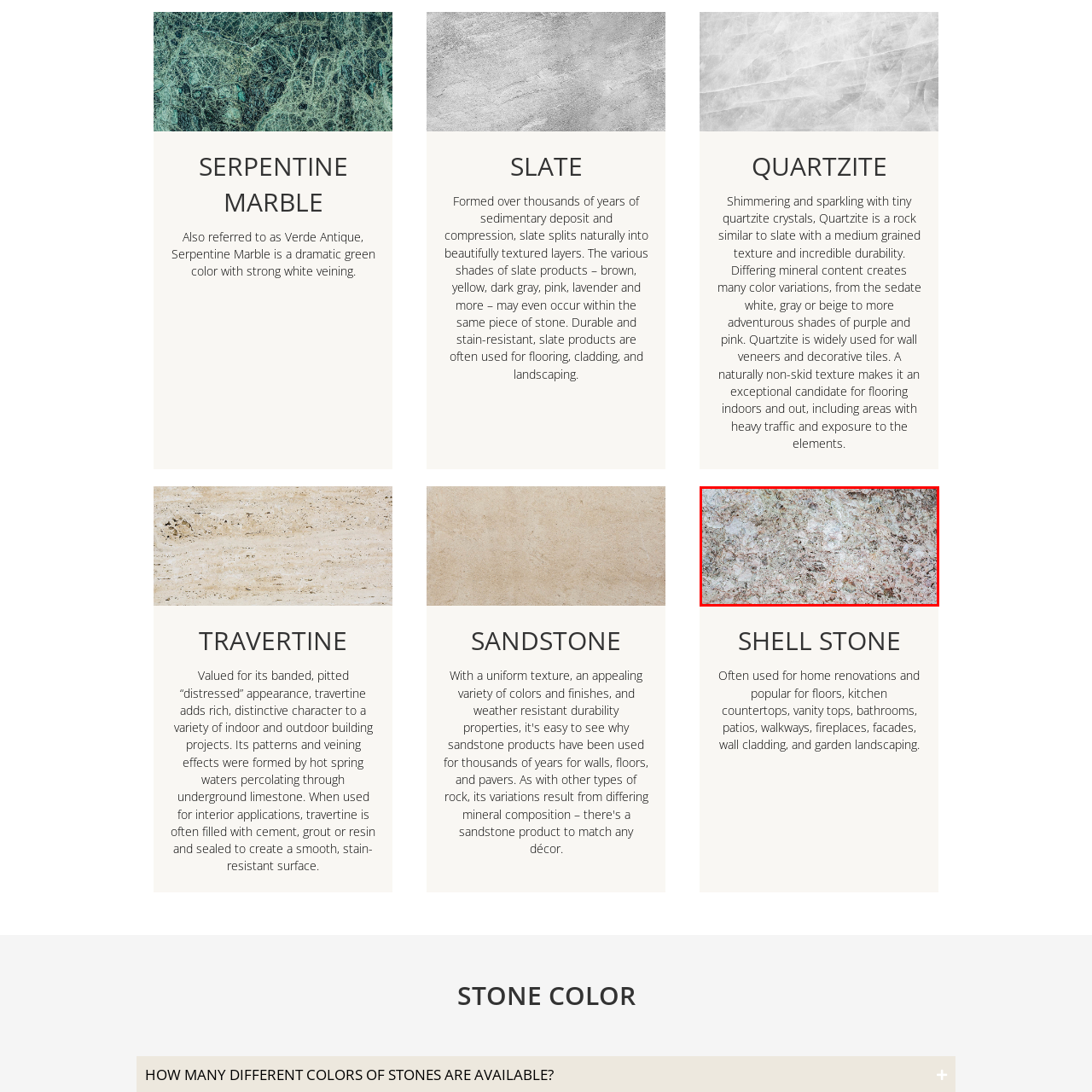Focus on the content within the red bounding box and answer this question using a single word or phrase: What type of designs is Shell Stone suitable for?

Modern and traditional